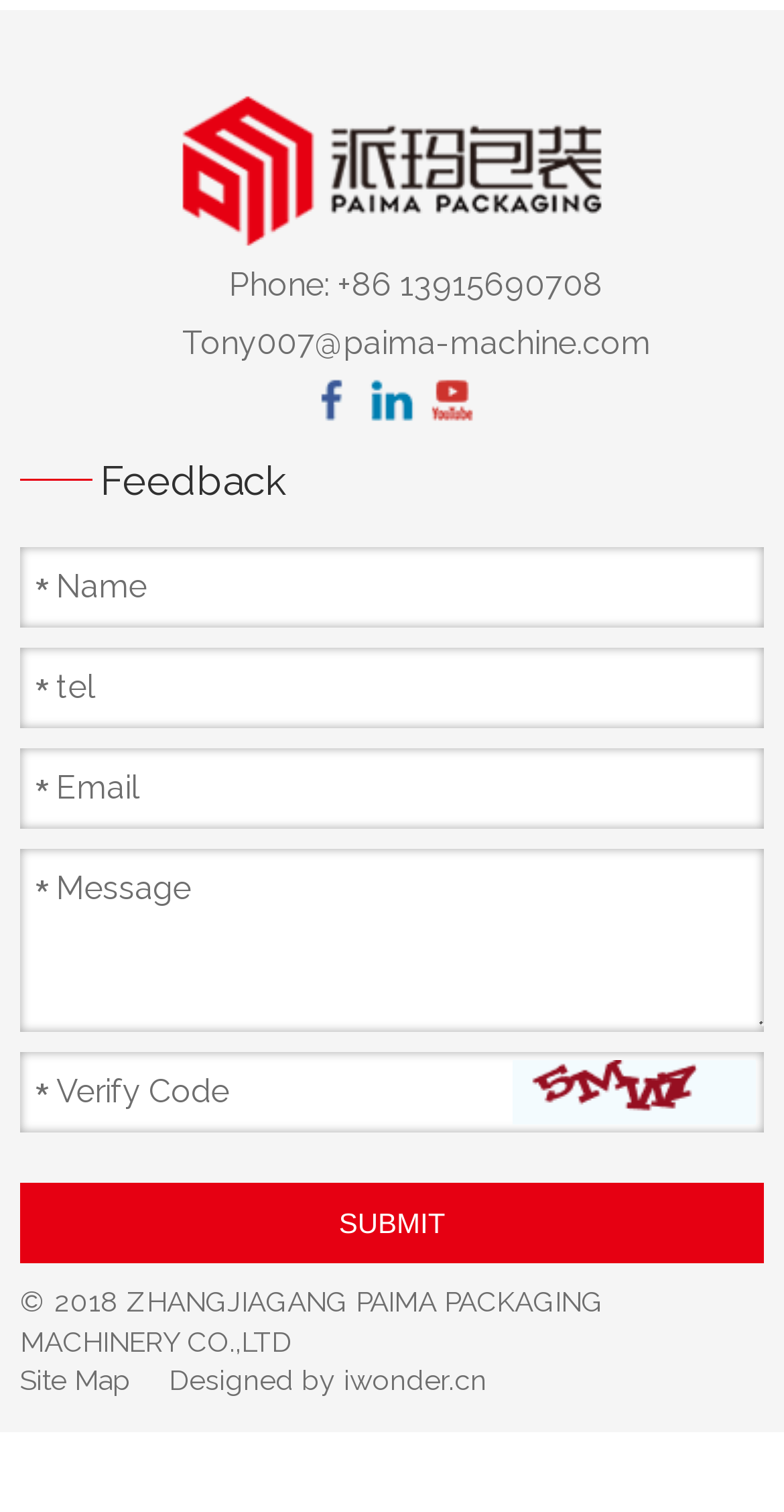Find the bounding box coordinates of the element's region that should be clicked in order to follow the given instruction: "Click the Facebook link". The coordinates should consist of four float numbers between 0 and 1, i.e., [left, top, right, bottom].

[0.392, 0.247, 0.454, 0.279]